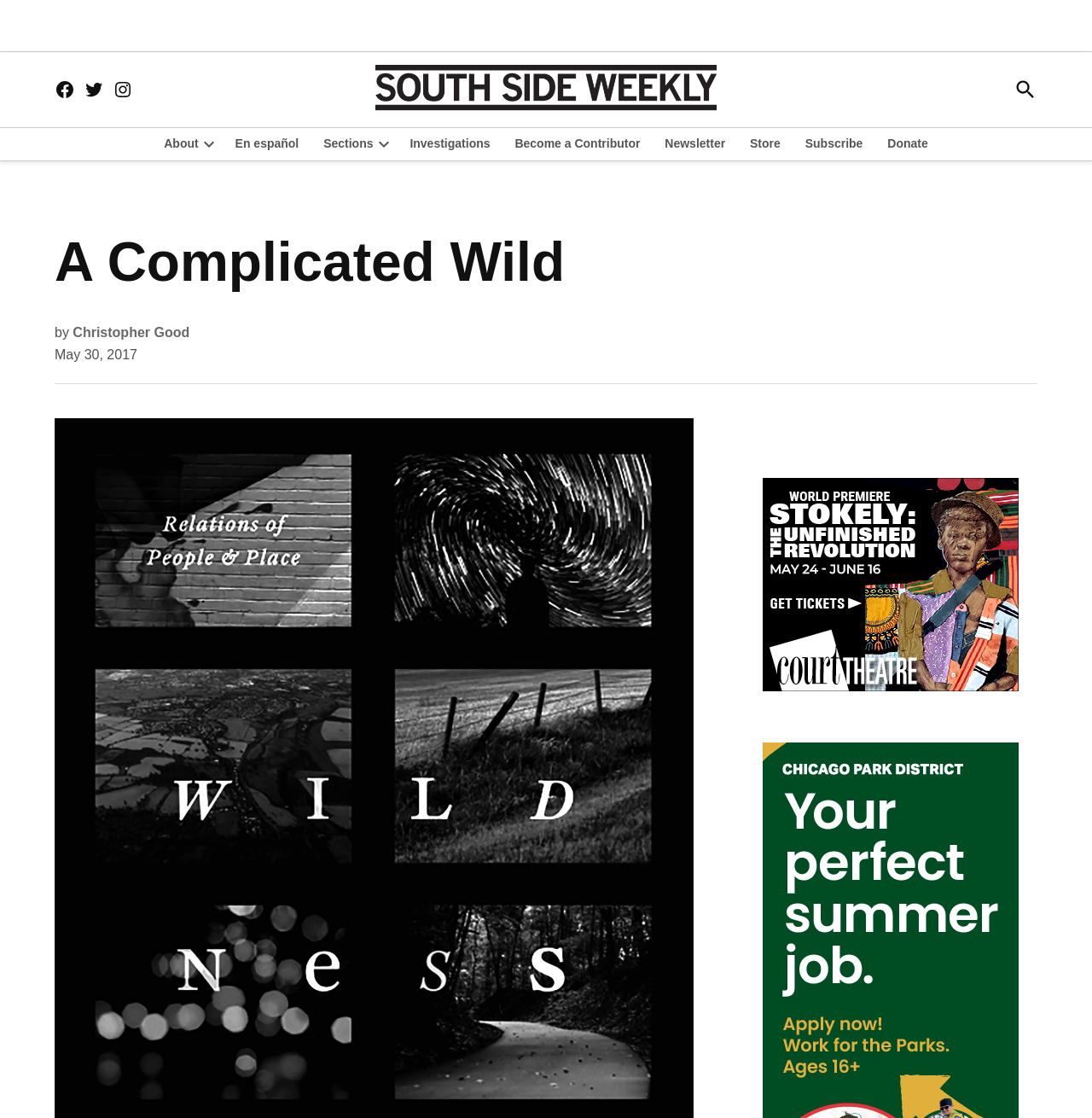Bounding box coordinates are specified in the format (top-left x, top-left y, bottom-right x, bottom-right y). All values are floating point numbers bounded between 0 and 1. Please provide the bounding box coordinate of the region this sentence describes: Christopher Good

[0.067, 0.291, 0.174, 0.304]